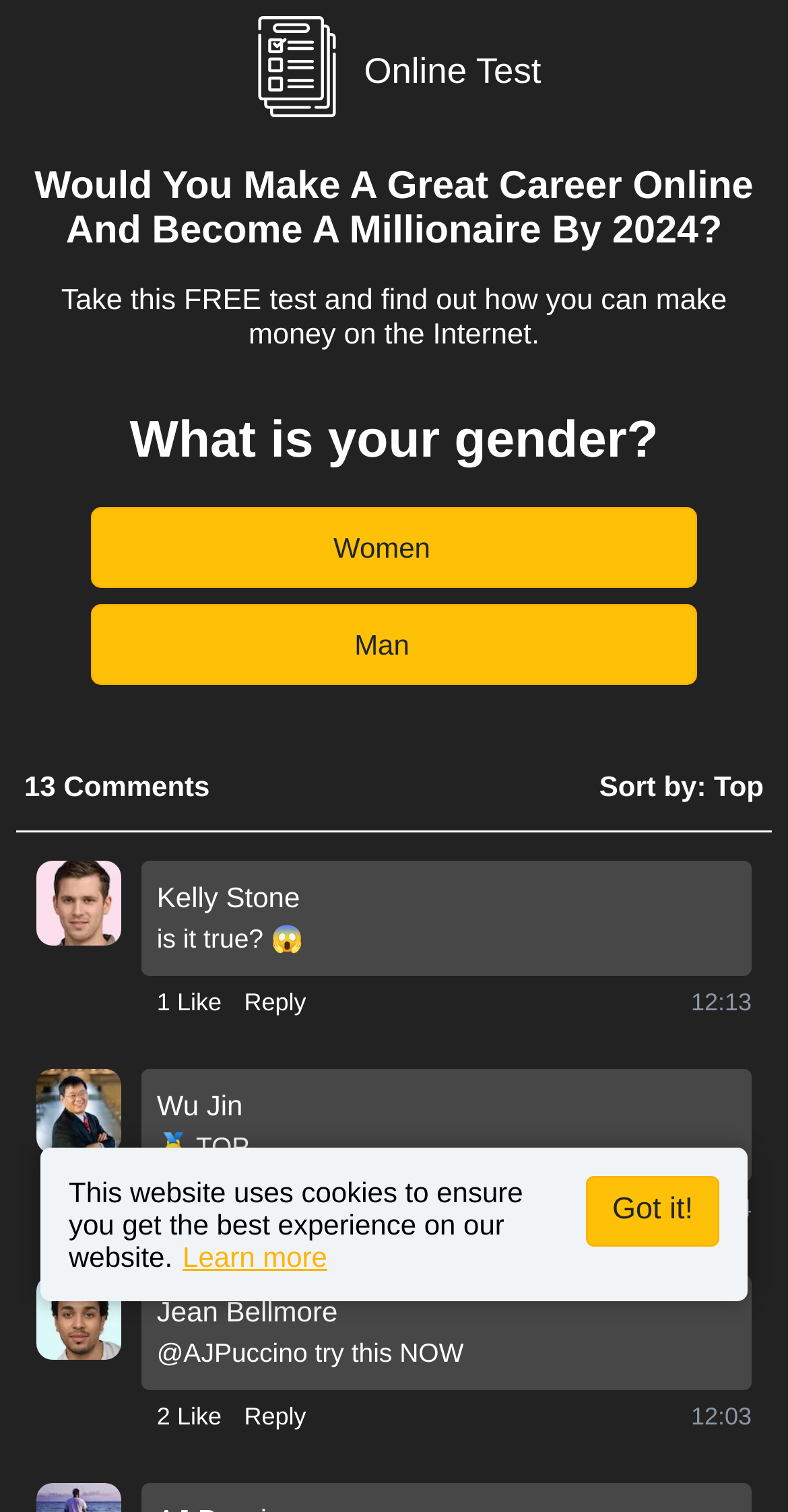Please answer the following question using a single word or phrase: 
How many buttons are there for selecting gender?

2